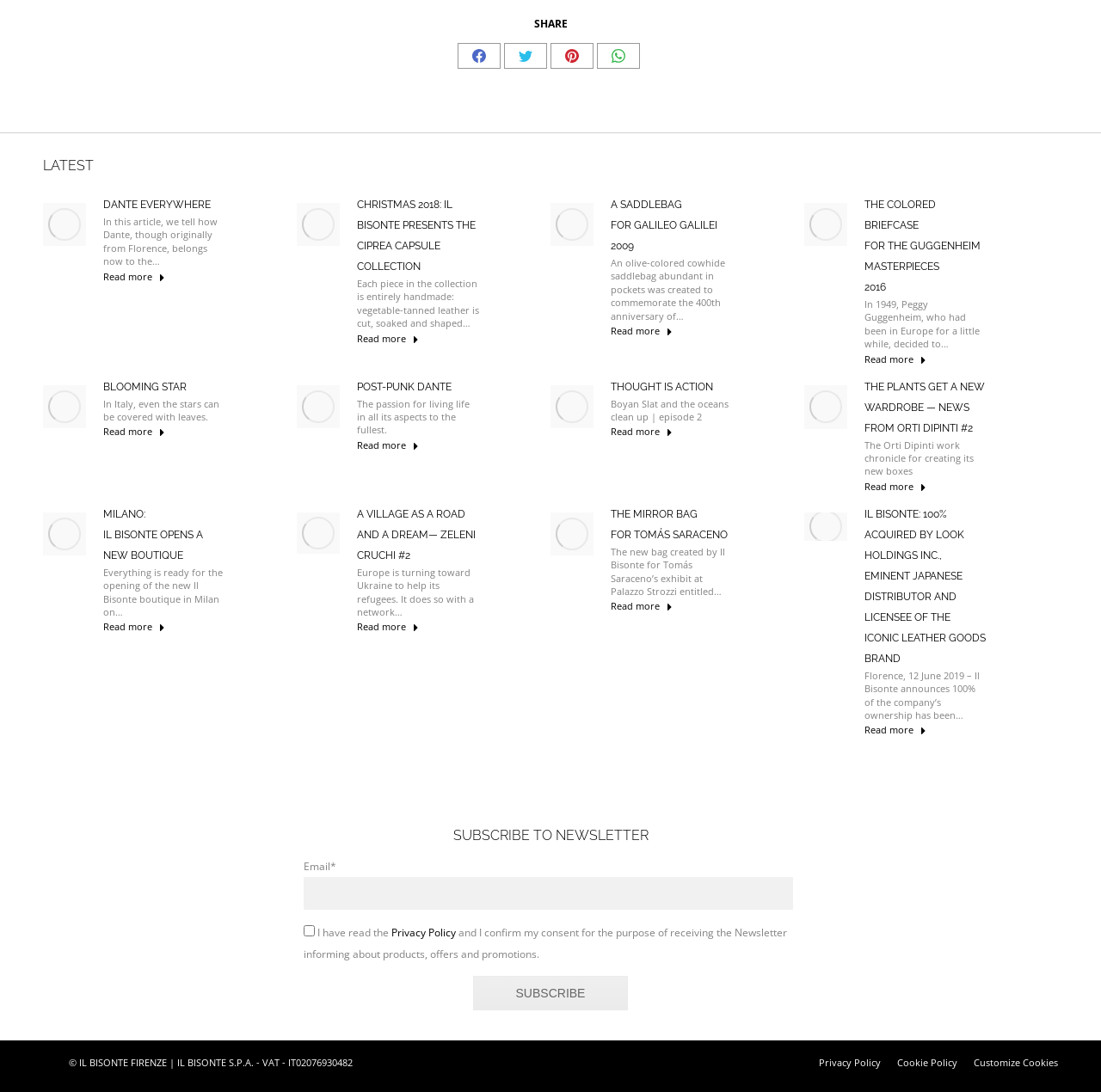Using the provided element description "alt="Missionaries of the Precious Blood"", determine the bounding box coordinates of the UI element.

None